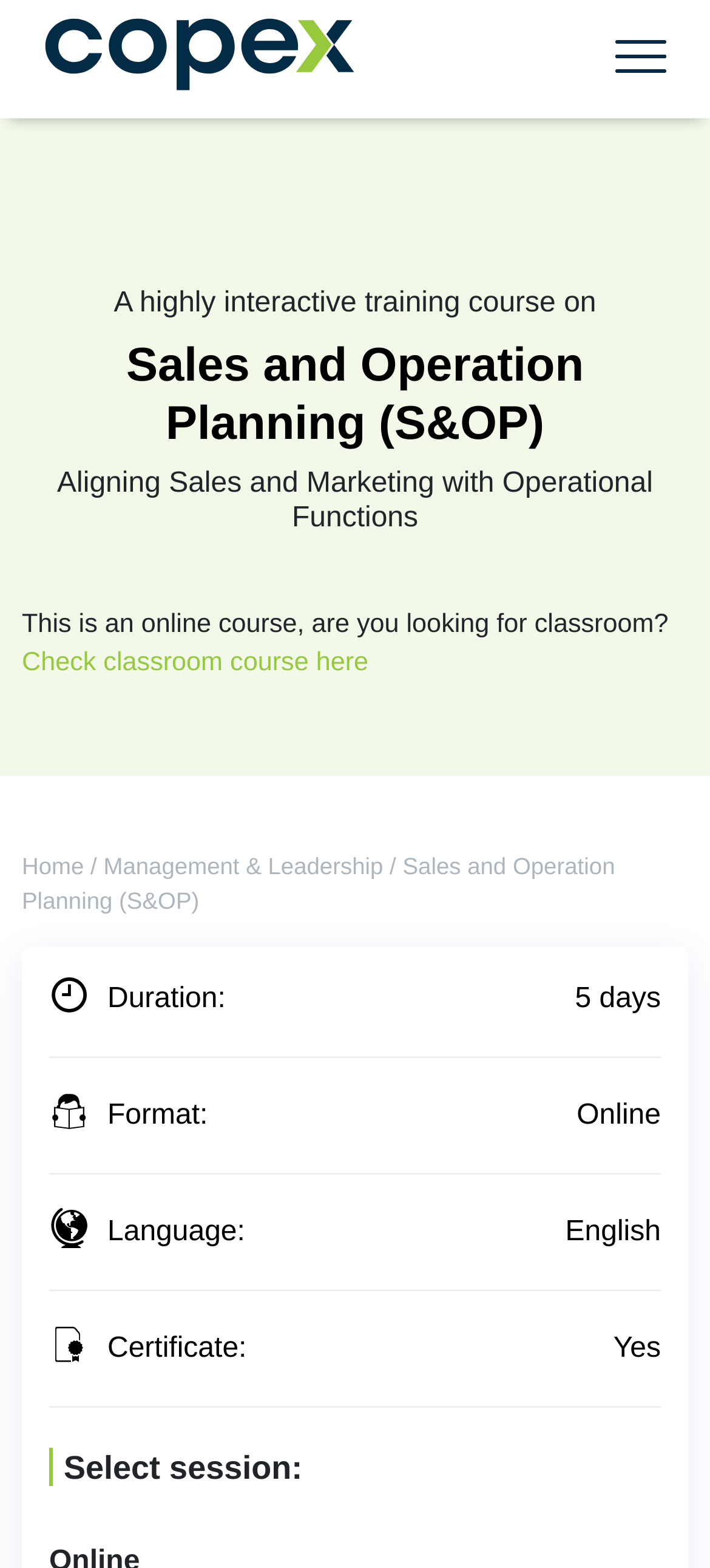Please extract the webpage's main title and generate its text content.

Sales and Operation Planning (S&OP)